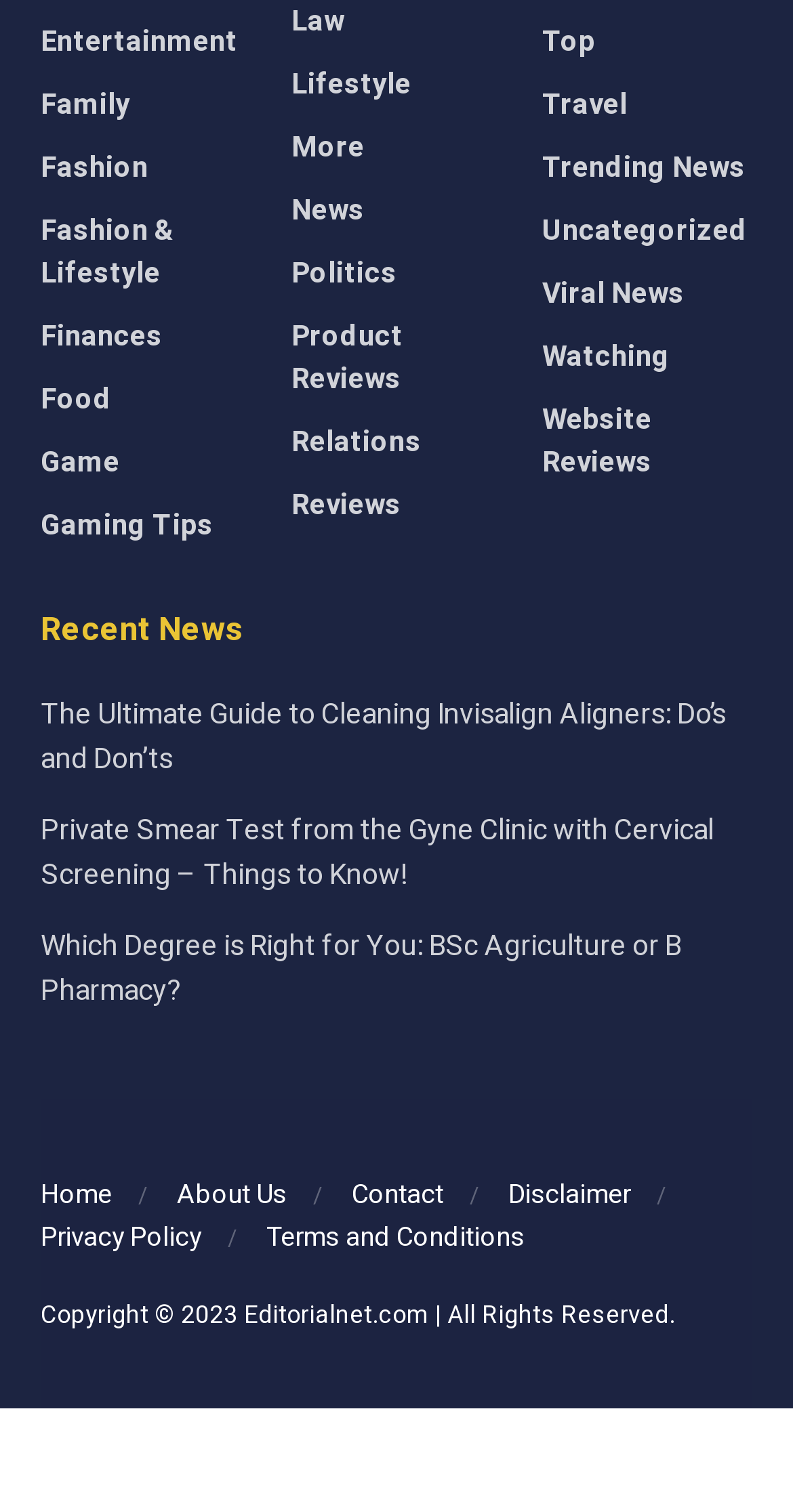Provide a single word or phrase answer to the question: 
What is the purpose of the 'About Us' page?

To provide information about the website